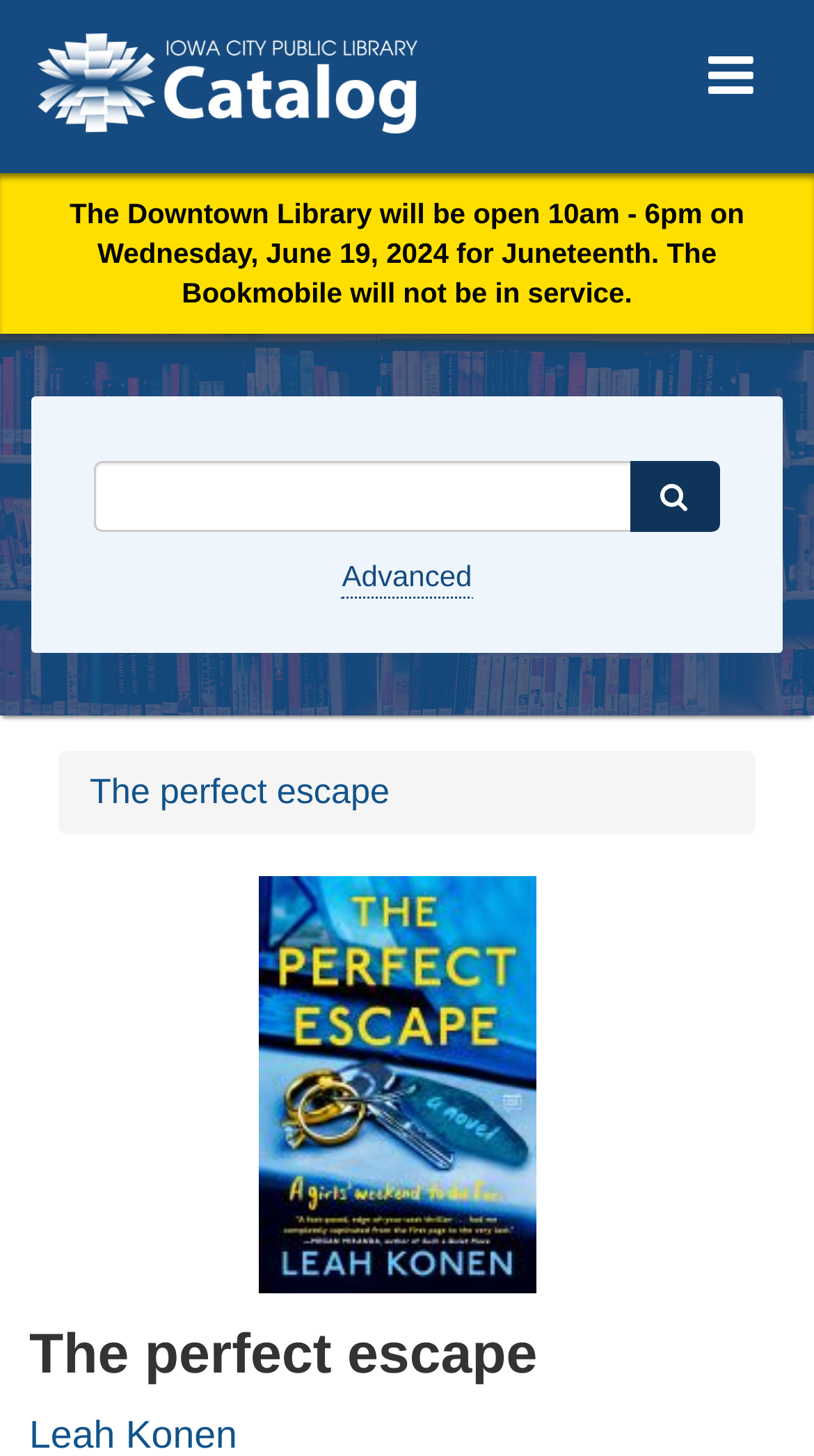Describe all the visual and textual components of the webpage comprehensively.

The webpage appears to be a search page for the Iowa City Public Library Catalog. At the top left, there is a link to "Skip to content". Next to it, on the top right, there is a hidden button. Below the top section, there is a link to "Iowa City Public Library Catalog" accompanied by an image of the same name.

Below the catalog link, there is a notice stating that the Downtown Library will be open from 10am to 6pm on Wednesday, June 19, 2024, for Juneteenth, and the Bookmobile will not be in service.

The main search section is located in the middle of the page, consisting of a search box with a combobox for search terms, a button, and a link to "Advanced" search options. The search box is positioned near the top of the middle section, with the button to the right of it.

At the bottom of the page, there is a navigation section with breadcrumbs. Within the breadcrumbs, there are two links to "The perfect escape", one of which is accompanied by an image. Below the breadcrumbs, there is a heading also titled "The perfect escape", which is positioned near the bottom right of the page.